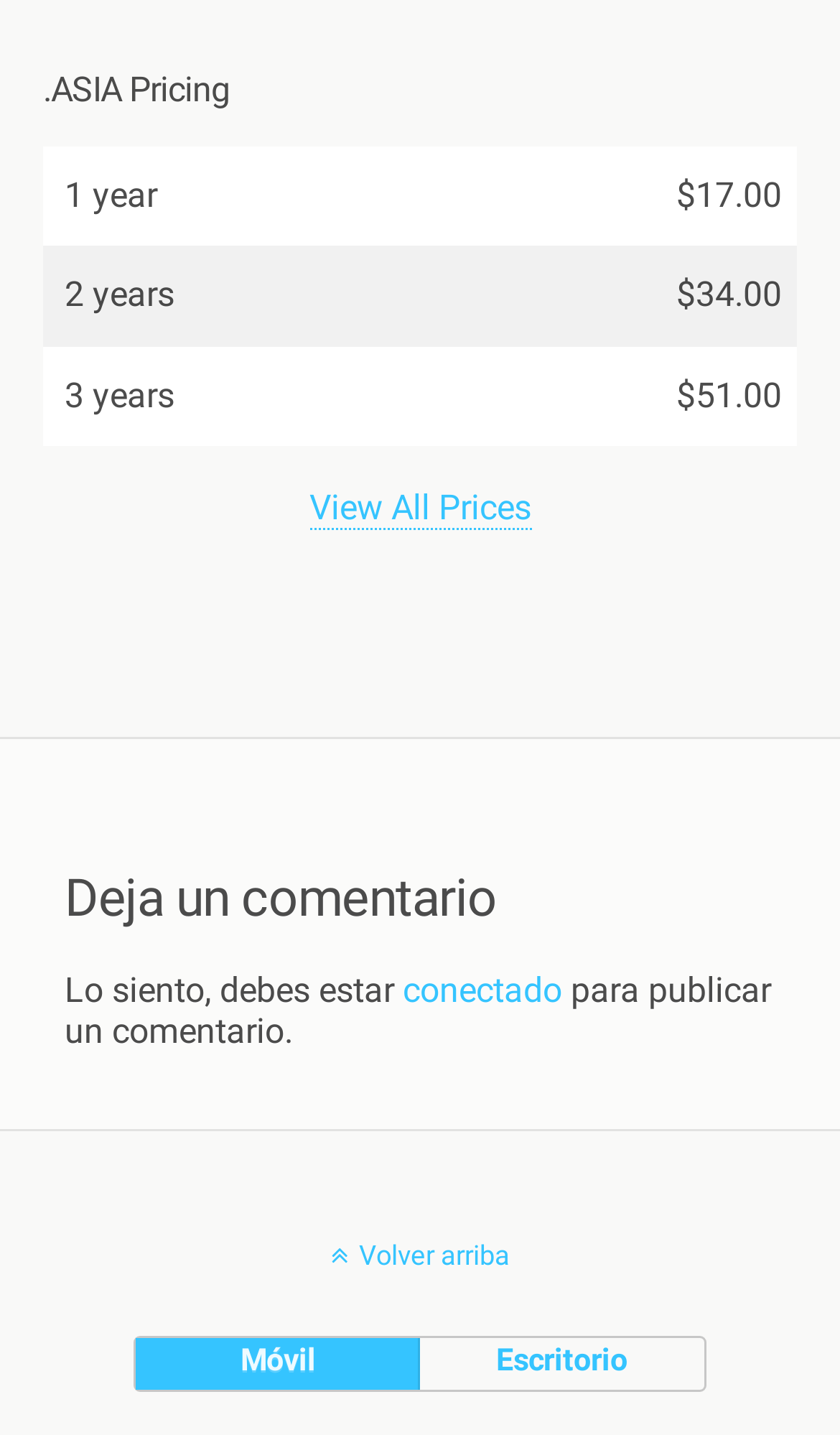Determine the bounding box for the UI element as described: "How To Save $1,000 Fast?". The coordinates should be represented as four float numbers between 0 and 1, formatted as [left, top, right, bottom].

None